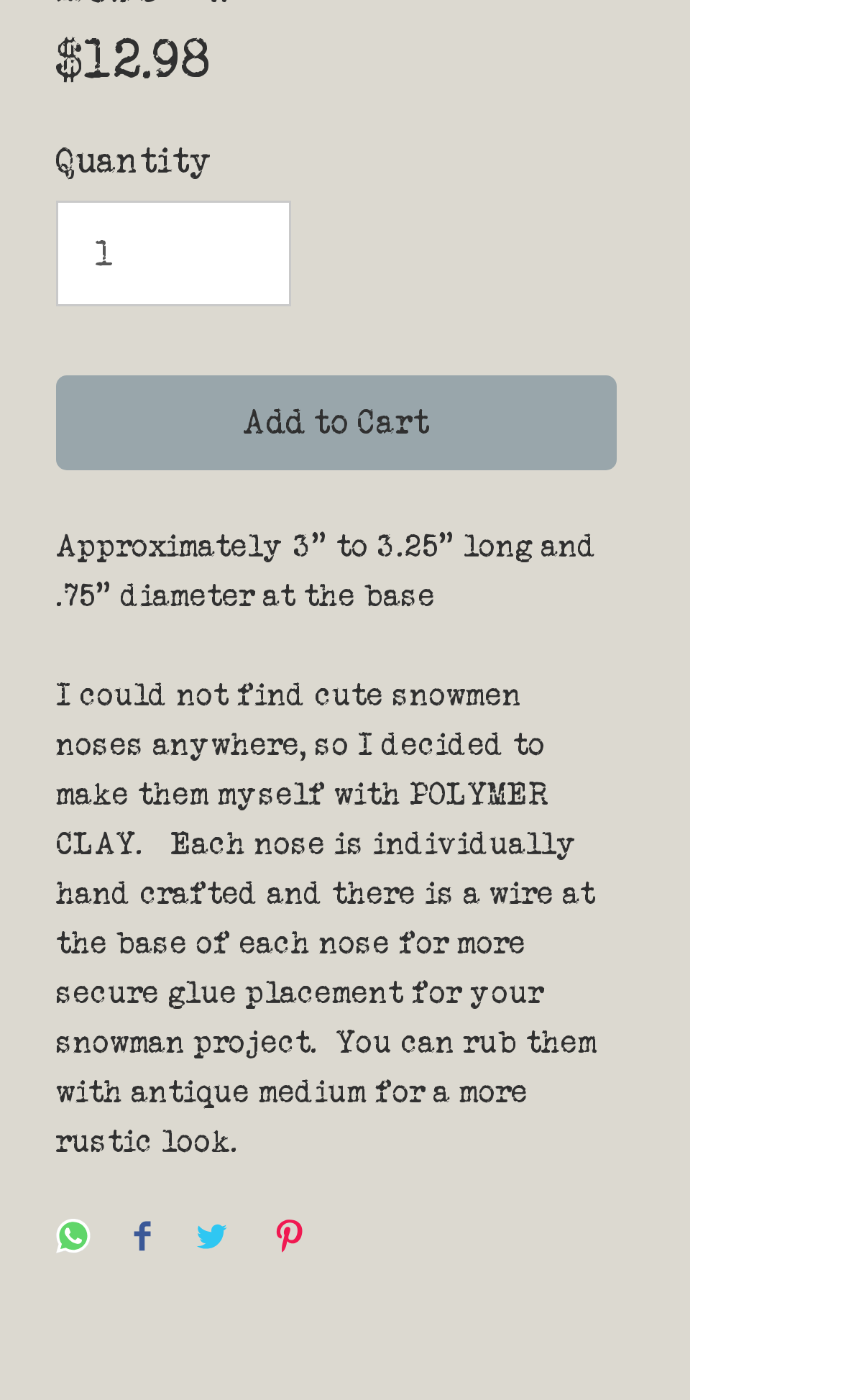What is the minimum quantity that can be ordered? Look at the image and give a one-word or short phrase answer.

1